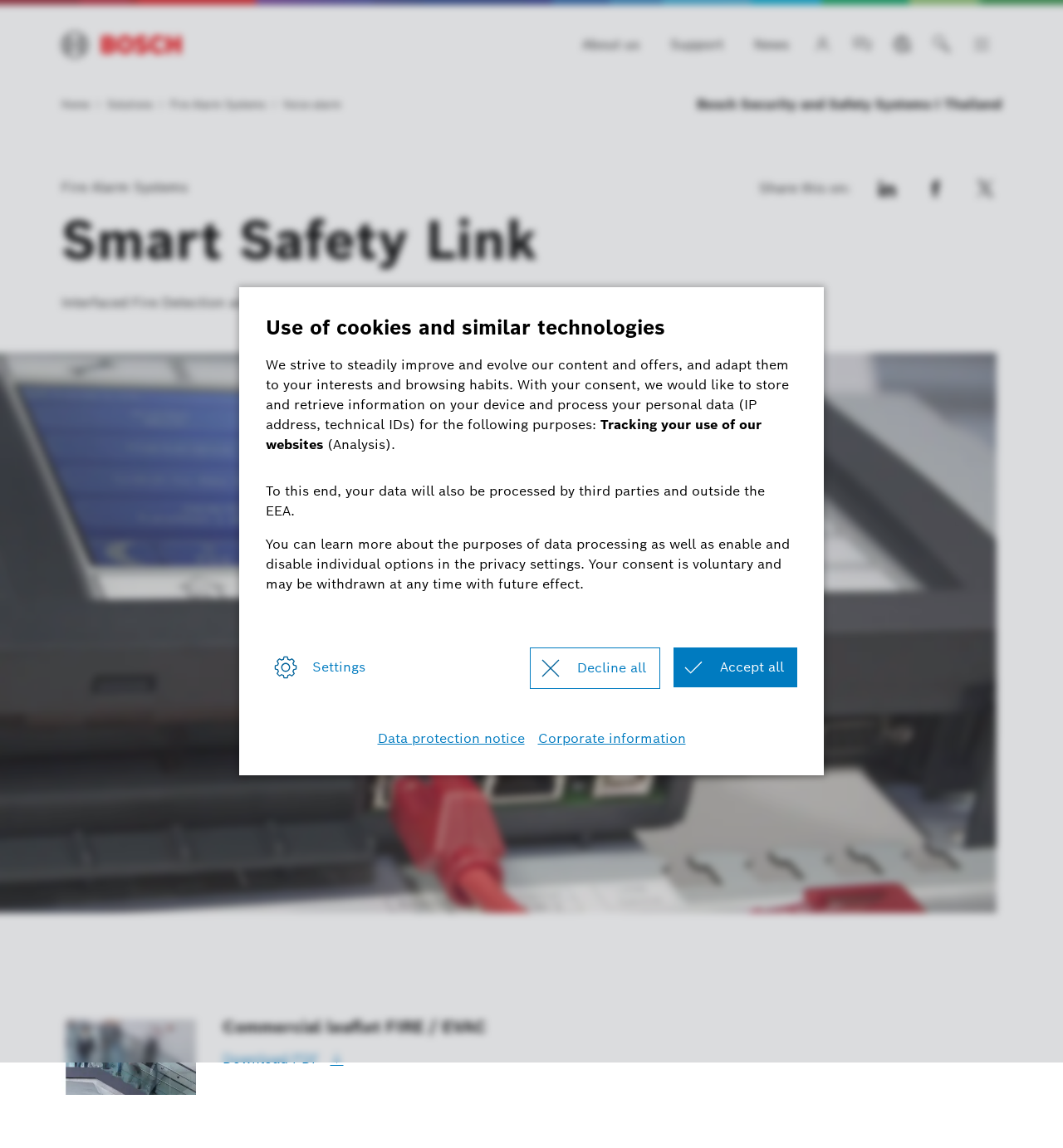Given the element description Fire Alarm Systems, identify the bounding box coordinates for the UI element on the webpage screenshot. The format should be (top-left x, top-left y, bottom-right x, bottom-right y), with values between 0 and 1.

[0.16, 0.085, 0.26, 0.098]